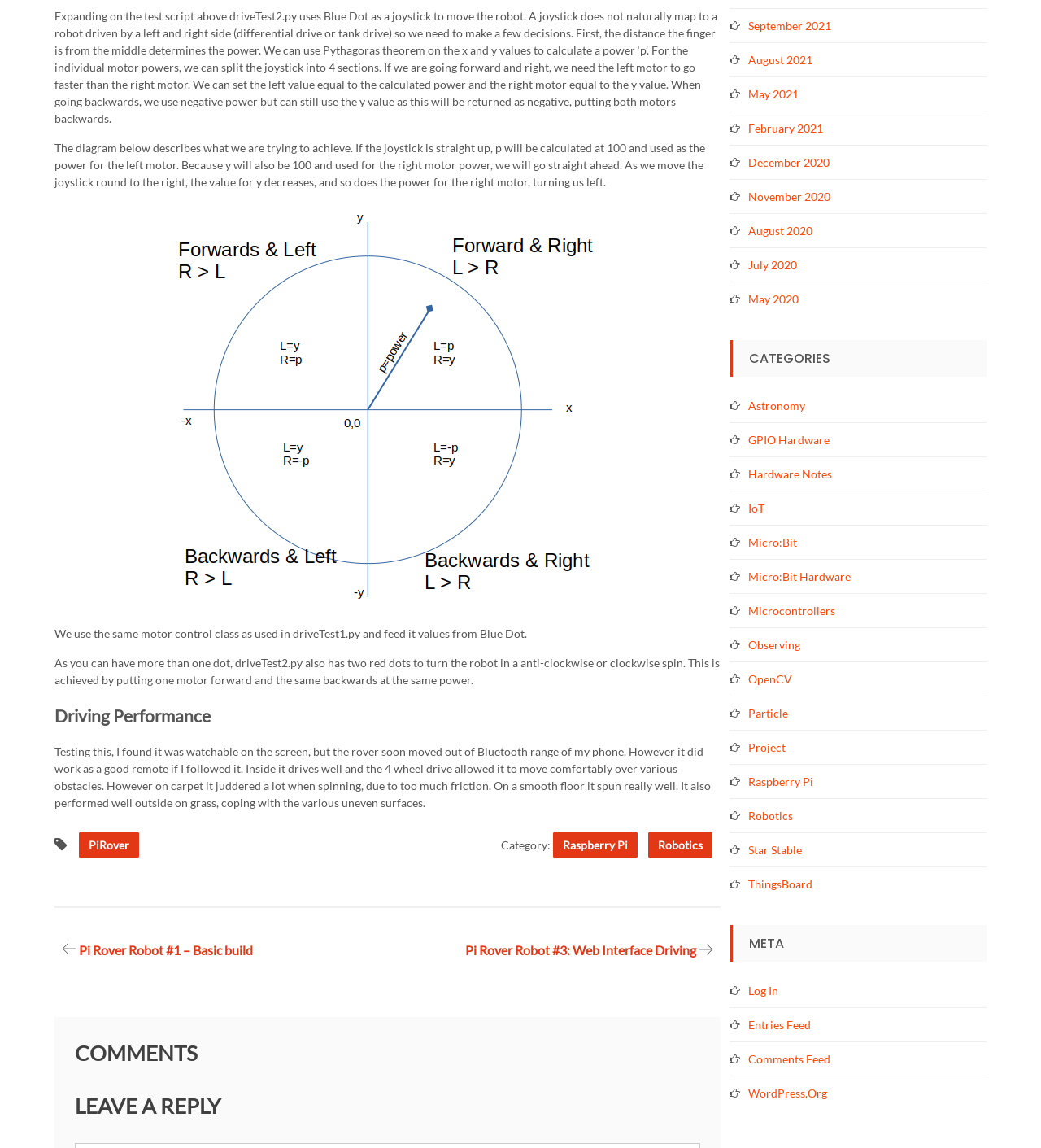Using the provided element description, identify the bounding box coordinates as (top-left x, top-left y, bottom-right x, bottom-right y). Ensure all values are between 0 and 1. Description: project

[0.719, 0.645, 0.755, 0.657]